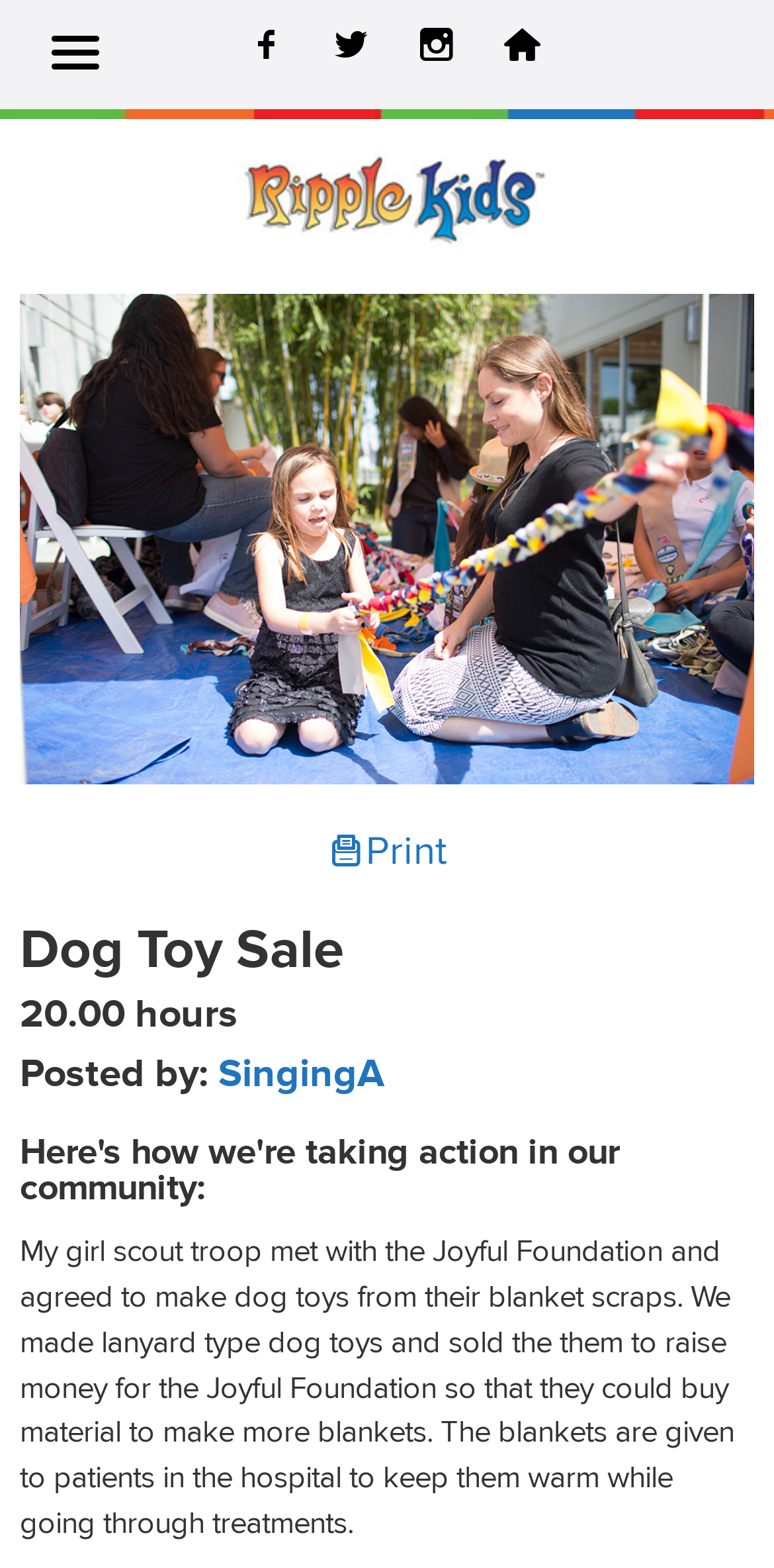What organization did the Girl Scout troop meet with? Refer to the image and provide a one-word or short phrase answer.

The Joyful Foundation